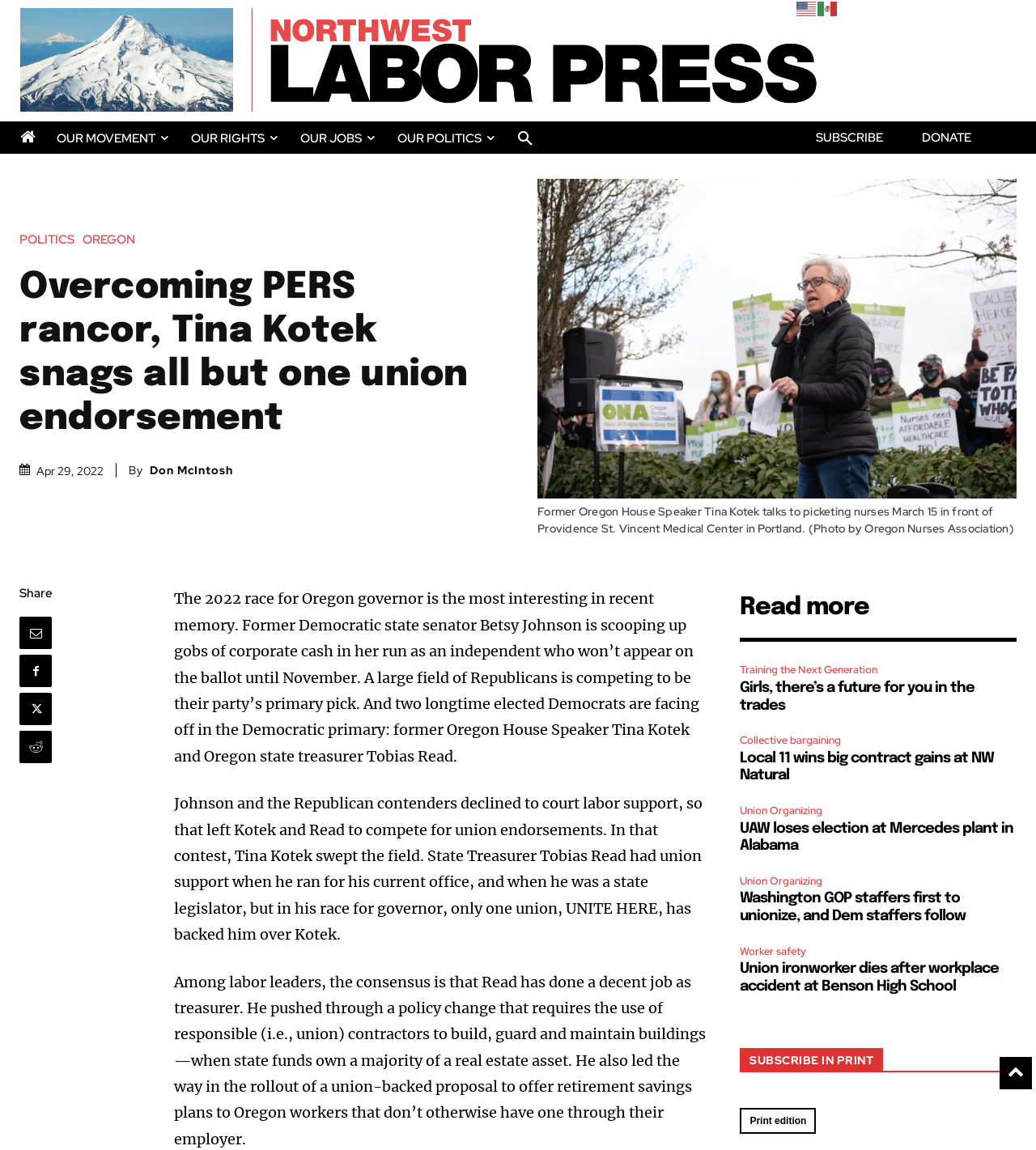Given the element description: "ReddIt", predict the bounding box coordinates of this UI element. The coordinates must be four float numbers between 0 and 1, given as [left, top, right, bottom].

[0.019, 0.636, 0.05, 0.664]